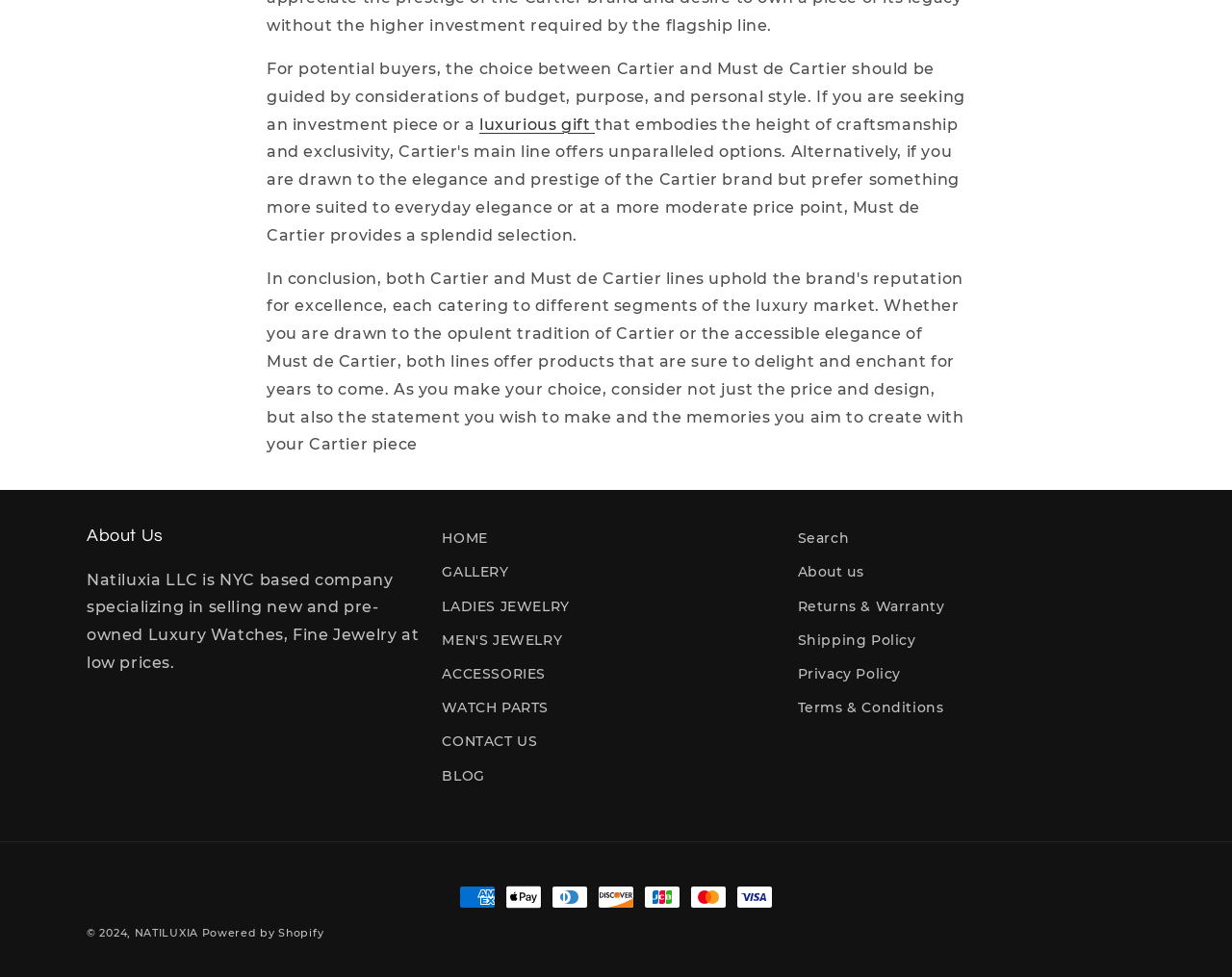Locate the bounding box coordinates of the item that should be clicked to fulfill the instruction: "Click on the 'HOME' link".

[0.359, 0.539, 0.396, 0.569]